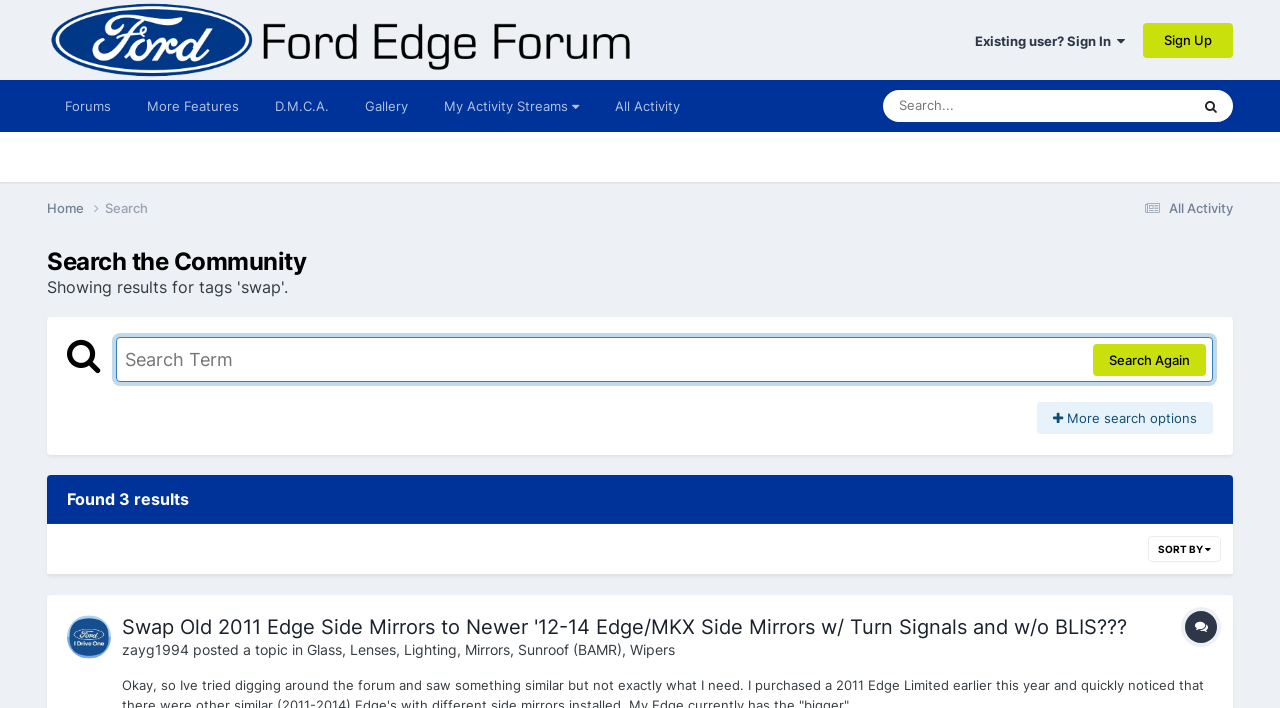What is the current search term?
Look at the image and answer the question with a single word or phrase.

swap